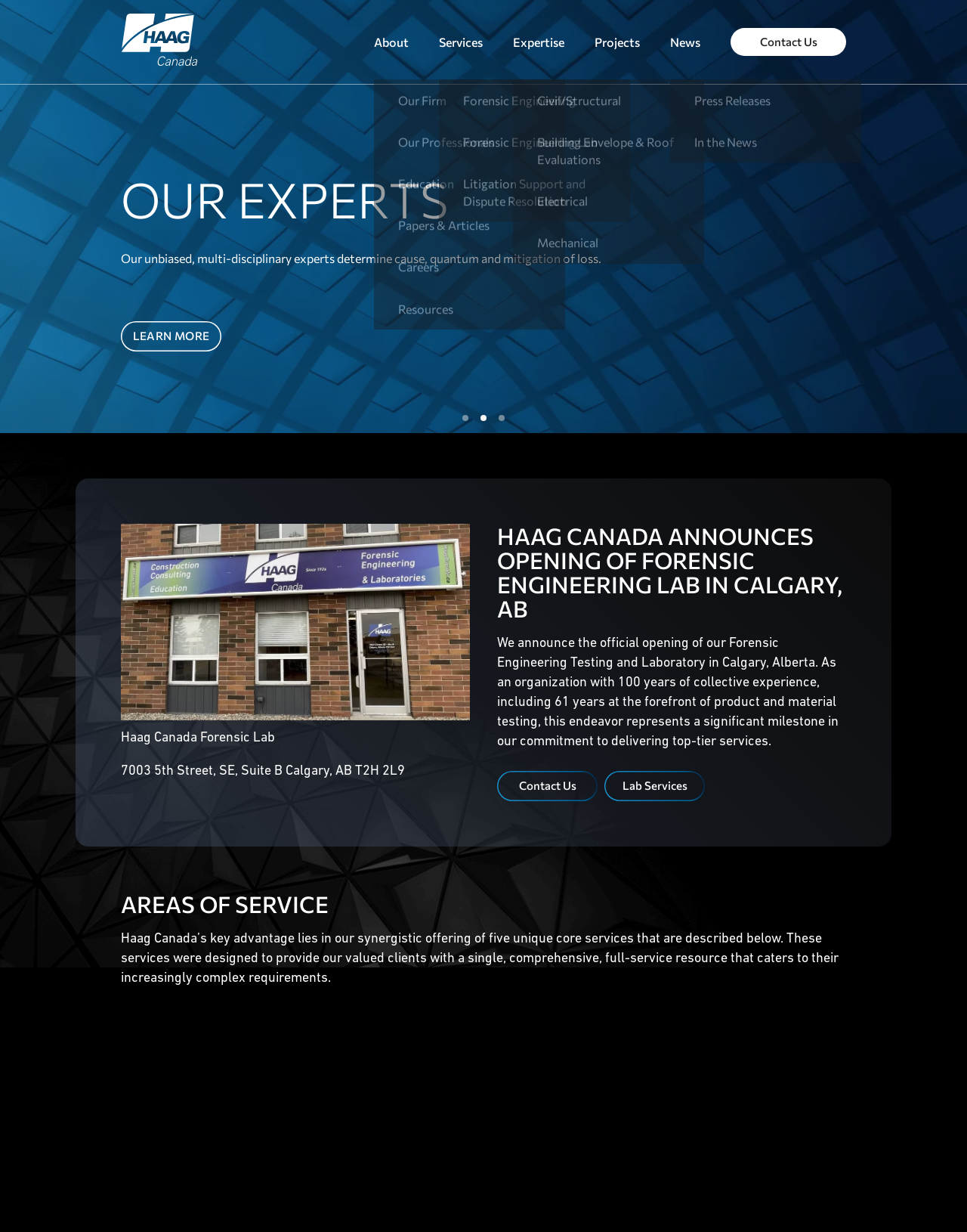How many core services does Haag Canada offer?
Could you answer the question in a detailed manner, providing as much information as possible?

Haag Canada offers five unique core services, as mentioned in the static text element below the heading 'AREAS OF SERVICE'.